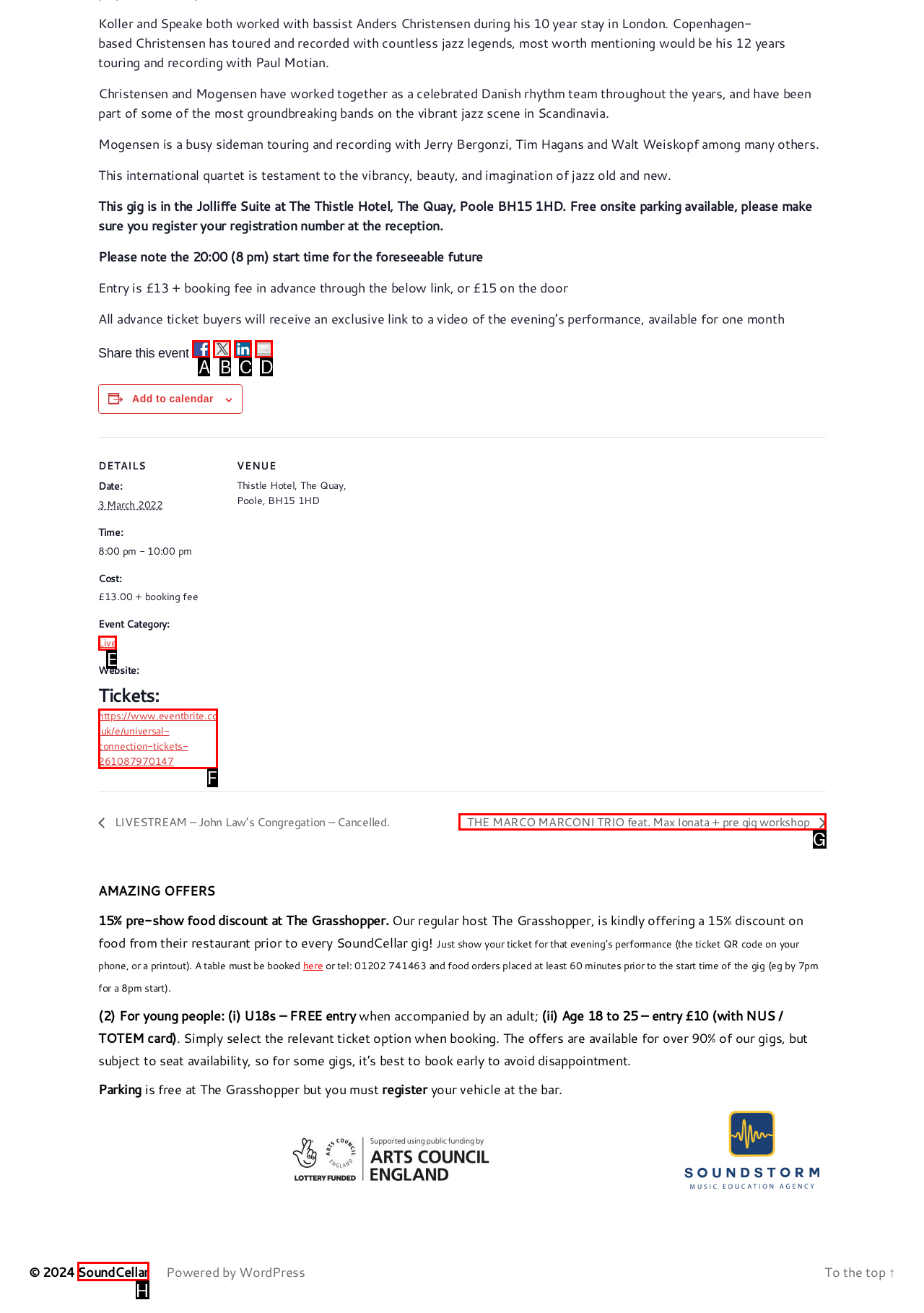With the provided description: SoundCellar, select the most suitable HTML element. Respond with the letter of the selected option.

H